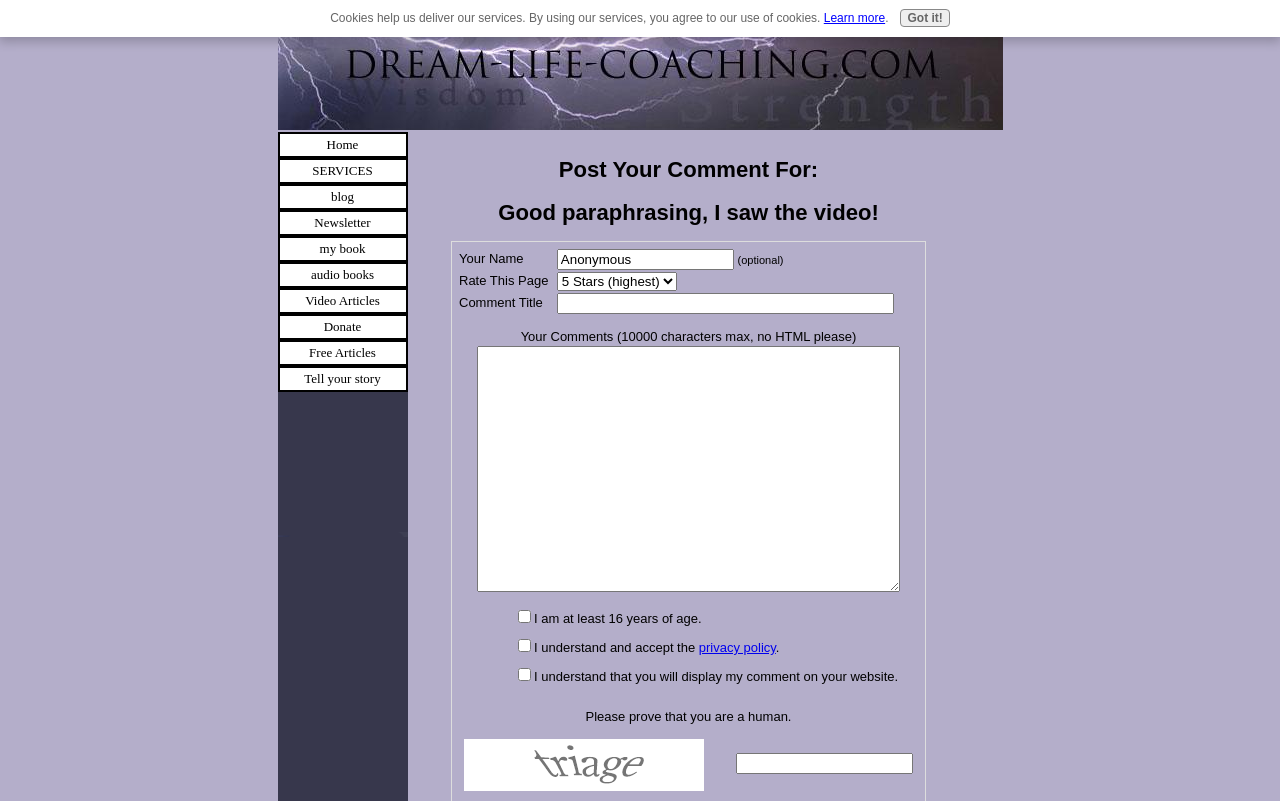Please determine the bounding box coordinates of the element to click on in order to accomplish the following task: "Enter your name". Ensure the coordinates are four float numbers ranging from 0 to 1, i.e., [left, top, right, bottom].

[0.435, 0.311, 0.573, 0.338]